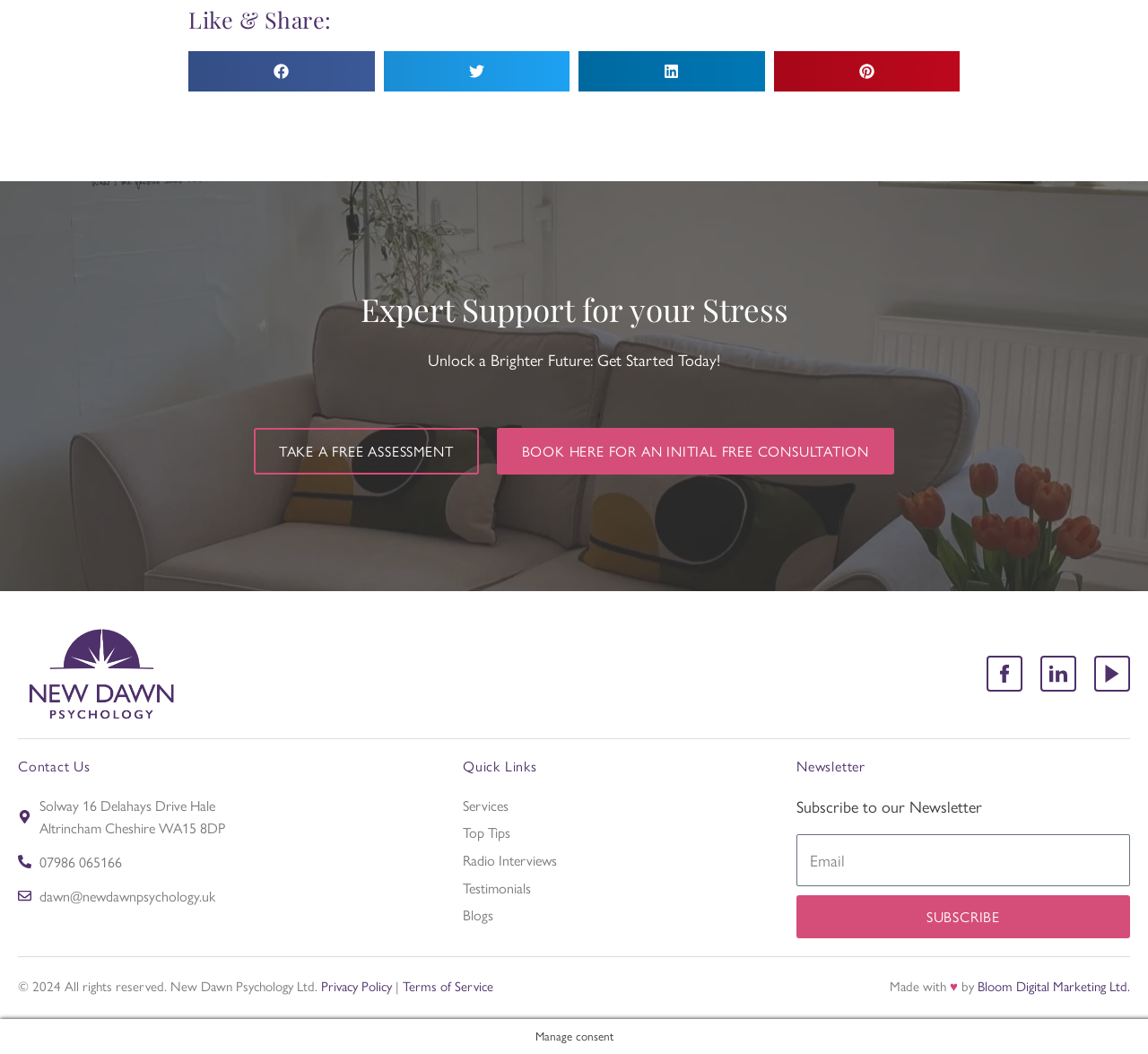Please answer the following question using a single word or phrase: What is the function of the 'SUBSCRIBE' button?

To subscribe to newsletter